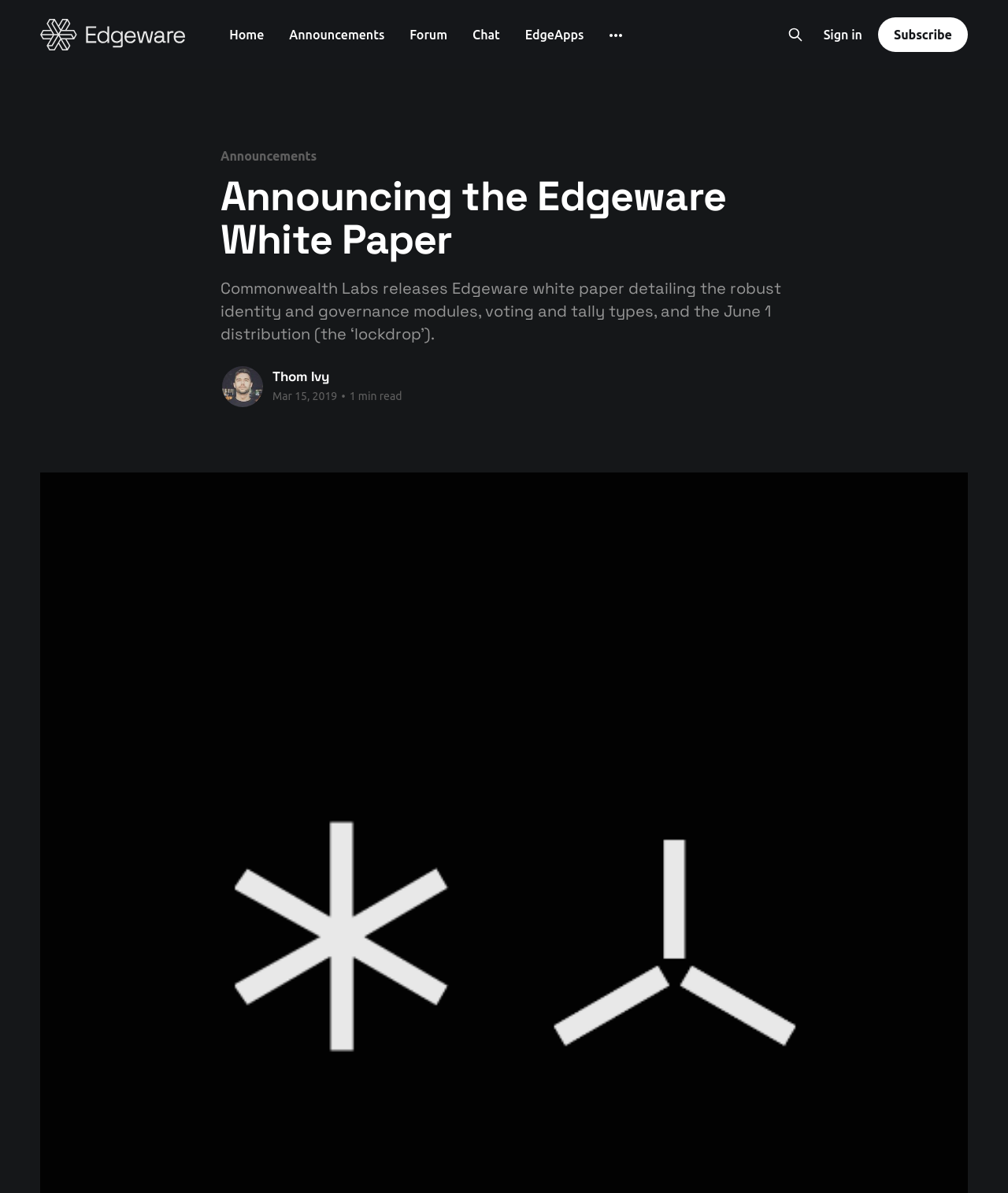Determine the bounding box coordinates of the clickable region to follow the instruction: "Search this site".

[0.776, 0.018, 0.801, 0.04]